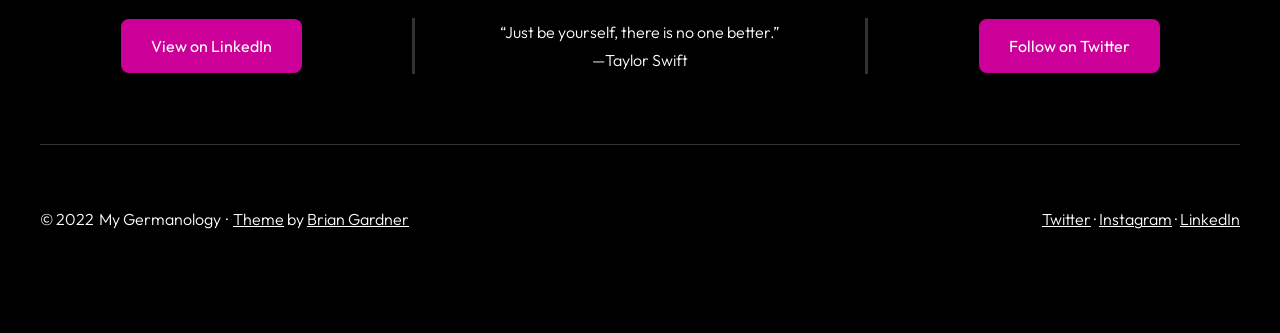Determine the bounding box coordinates for the UI element matching this description: "Brian Gardner".

[0.24, 0.629, 0.32, 0.689]